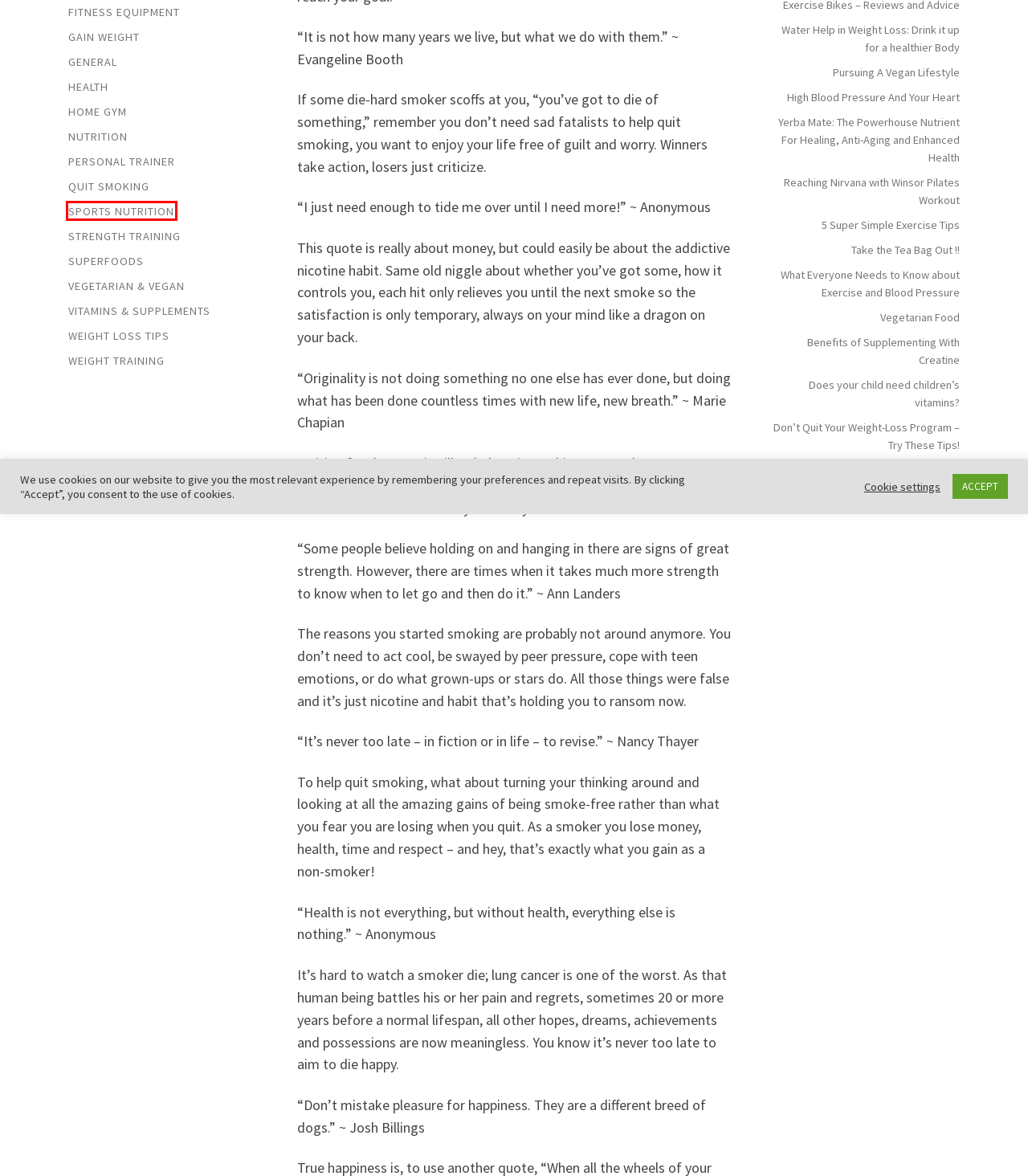View the screenshot of the webpage containing a red bounding box around a UI element. Select the most fitting webpage description for the new page shown after the element in the red bounding box is clicked. Here are the candidates:
A. Common Job Options for Personal Trainers - Trim Fit Healthy
B. Build Muscle - Trim Fit Healthy
C. Dee Dee - Trim Fit Healthy
D. Treadmills - Get Fit For The New Year - Trim Fit Healthy
E. Sports Nutrition - Trim Fit Healthy
F. Fitness Equipment - Trim Fit Healthy
G. Yerba Mate: The Powerhouse Nutrient For Healing, Anti-Aging and Enhanced Health - Trim Fit Healthy
H. Home Gym - Trim Fit Healthy

E